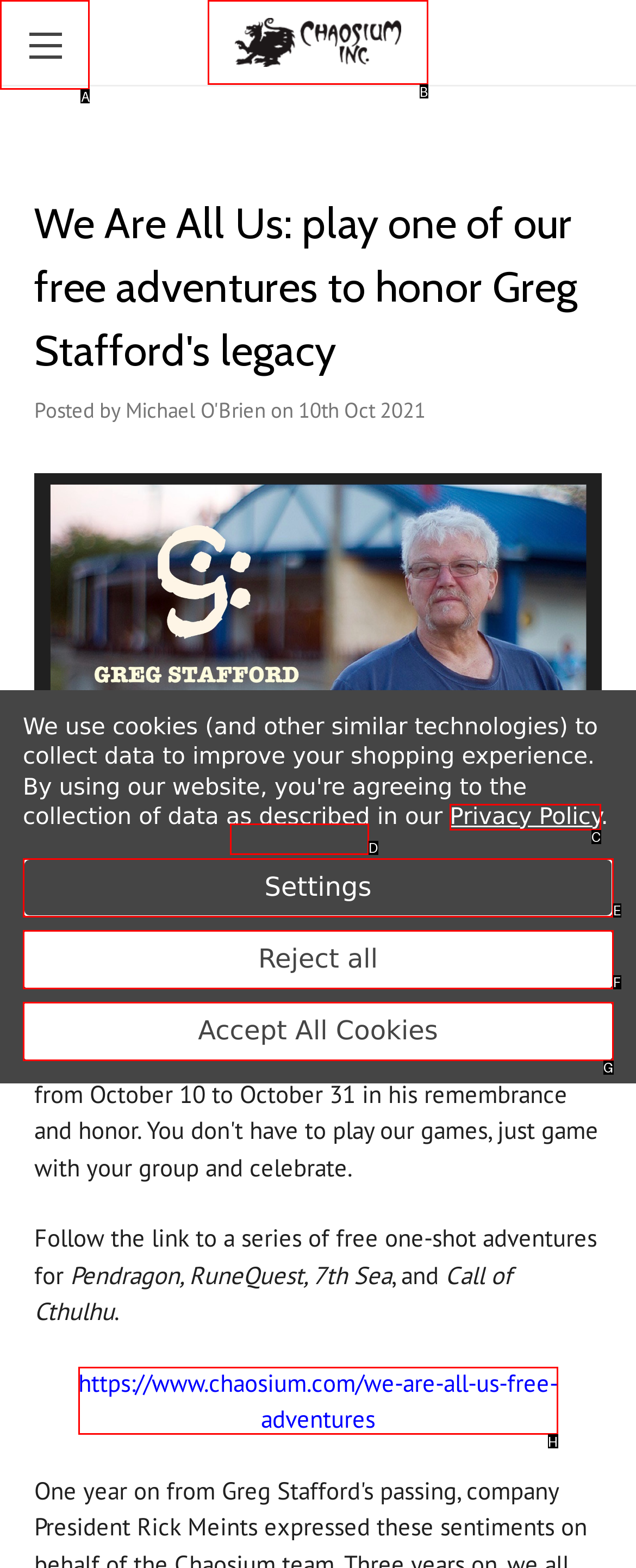Identify which lettered option completes the task: Click the link to Chaosium Inc.. Provide the letter of the correct choice.

B